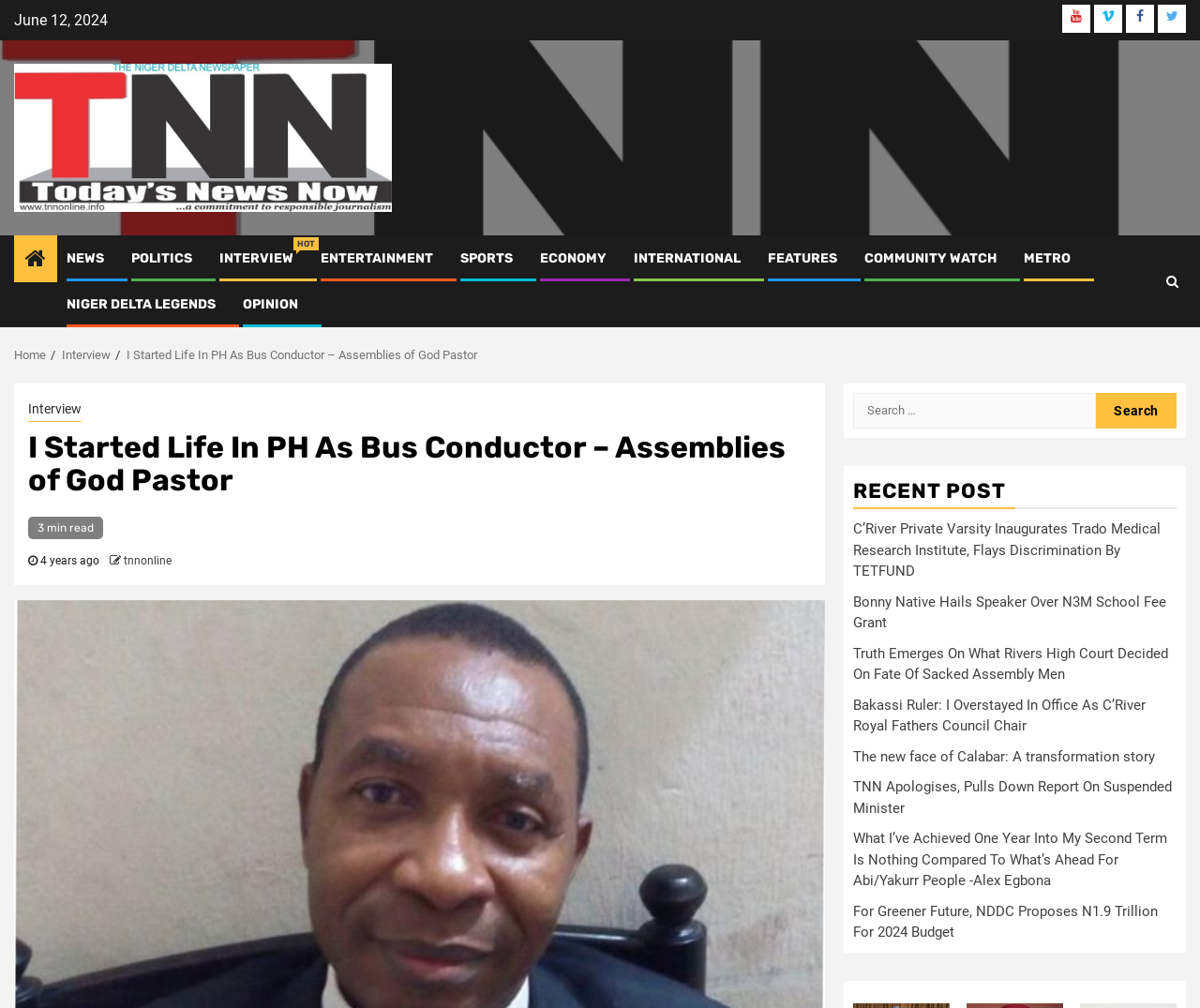What is the purpose of the search box?
Based on the image, give a one-word or short phrase answer.

To search for articles